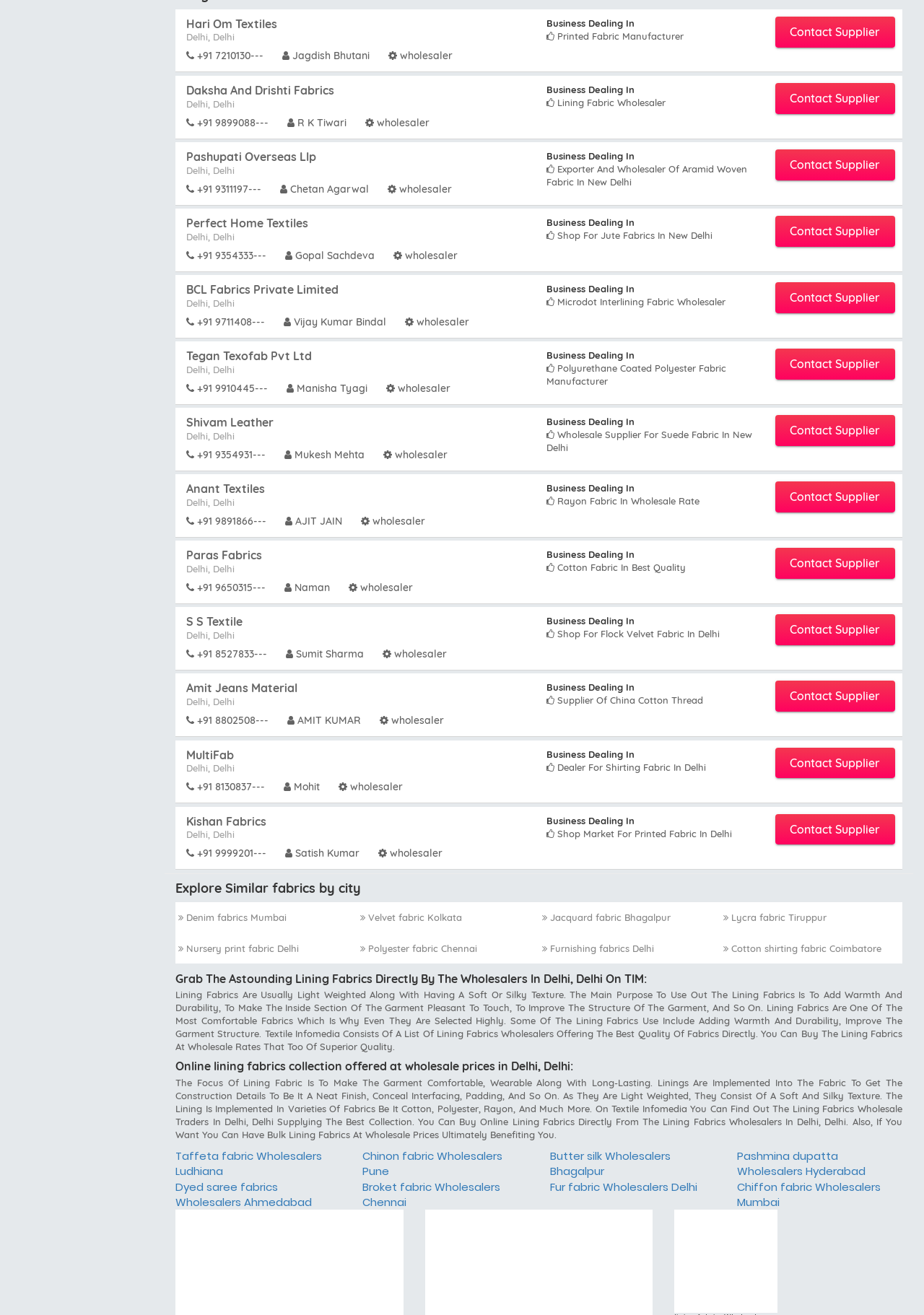Show the bounding box coordinates of the element that should be clicked to complete the task: "View the 'News Releases in Similar Topics'".

None